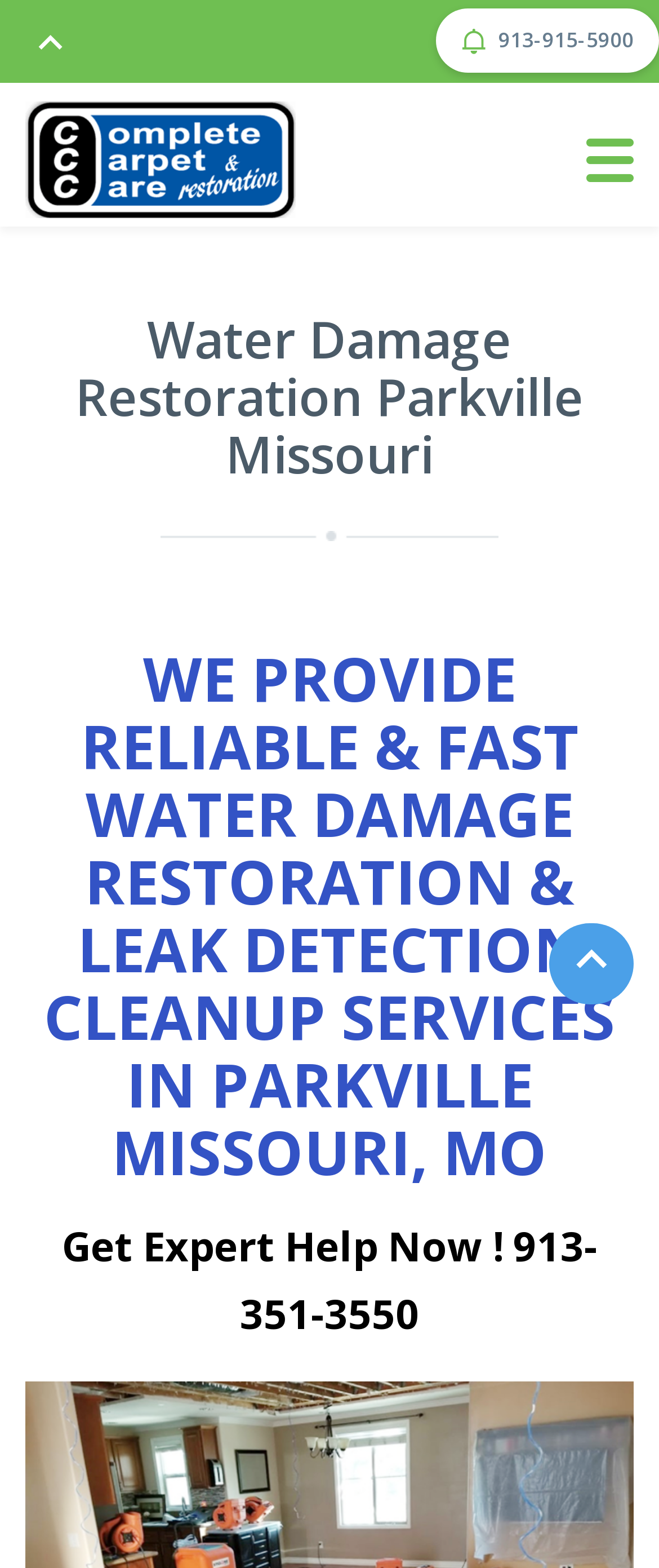Provide the bounding box coordinates, formatted as (top-left x, top-left y, bottom-right x, bottom-right y), with all values being floating point numbers between 0 and 1. Identify the bounding box of the UI element that matches the description: parent_node: 913-915-5900

[0.89, 0.087, 0.962, 0.118]